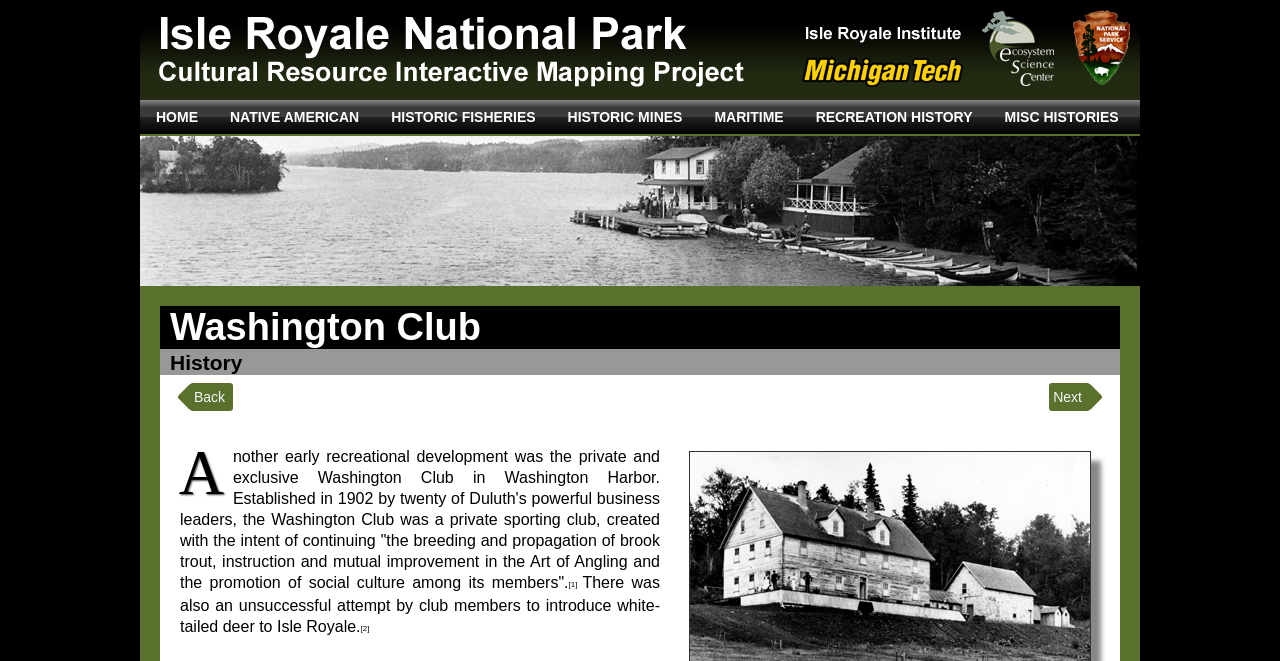Specify the bounding box coordinates of the element's area that should be clicked to execute the given instruction: "Read about the Washington Club's history". The coordinates should be four float numbers between 0 and 1, i.e., [left, top, right, bottom].

[0.125, 0.463, 0.875, 0.528]